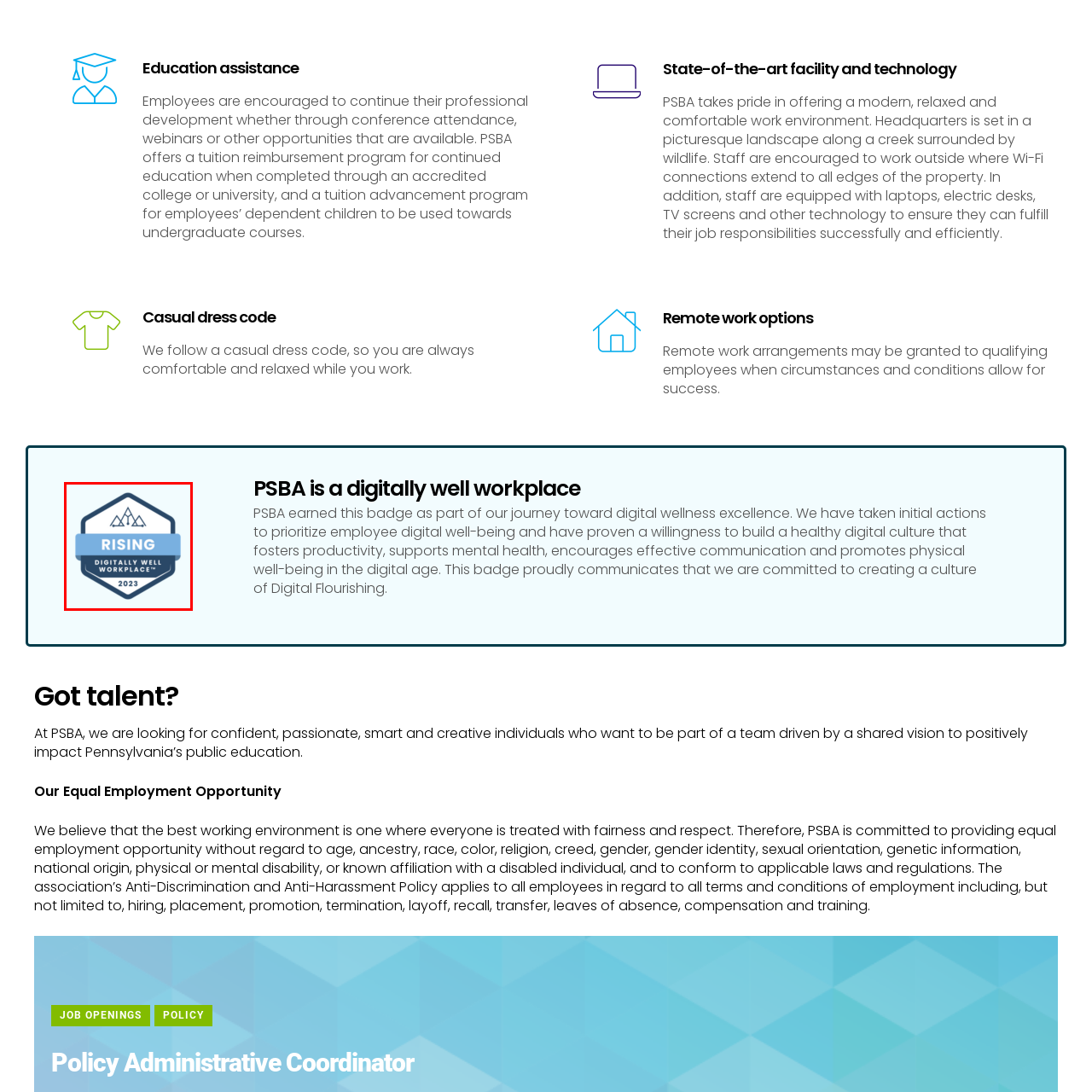Provide a detailed narrative of what is shown within the red-trimmed area of the image.

The image features a badge that denotes a "Rising Digitally Well Workplace™" for the year 2023. This badge symbolizes PSBA's commitment to prioritizing employee digital well-being and fostering a healthy digital culture. The design includes stylized triangular shapes, with a prominent blue ribbon across the center that proudly displays the title "RISING." This emblem reflects PSBA's recognition of its ongoing efforts to enhance productivity, support mental health, and promote effective communication within the workplace. The badge communicates a dedication to creating an environment where employees can thrive in the digital age, facilitating both physical and mental well-being.